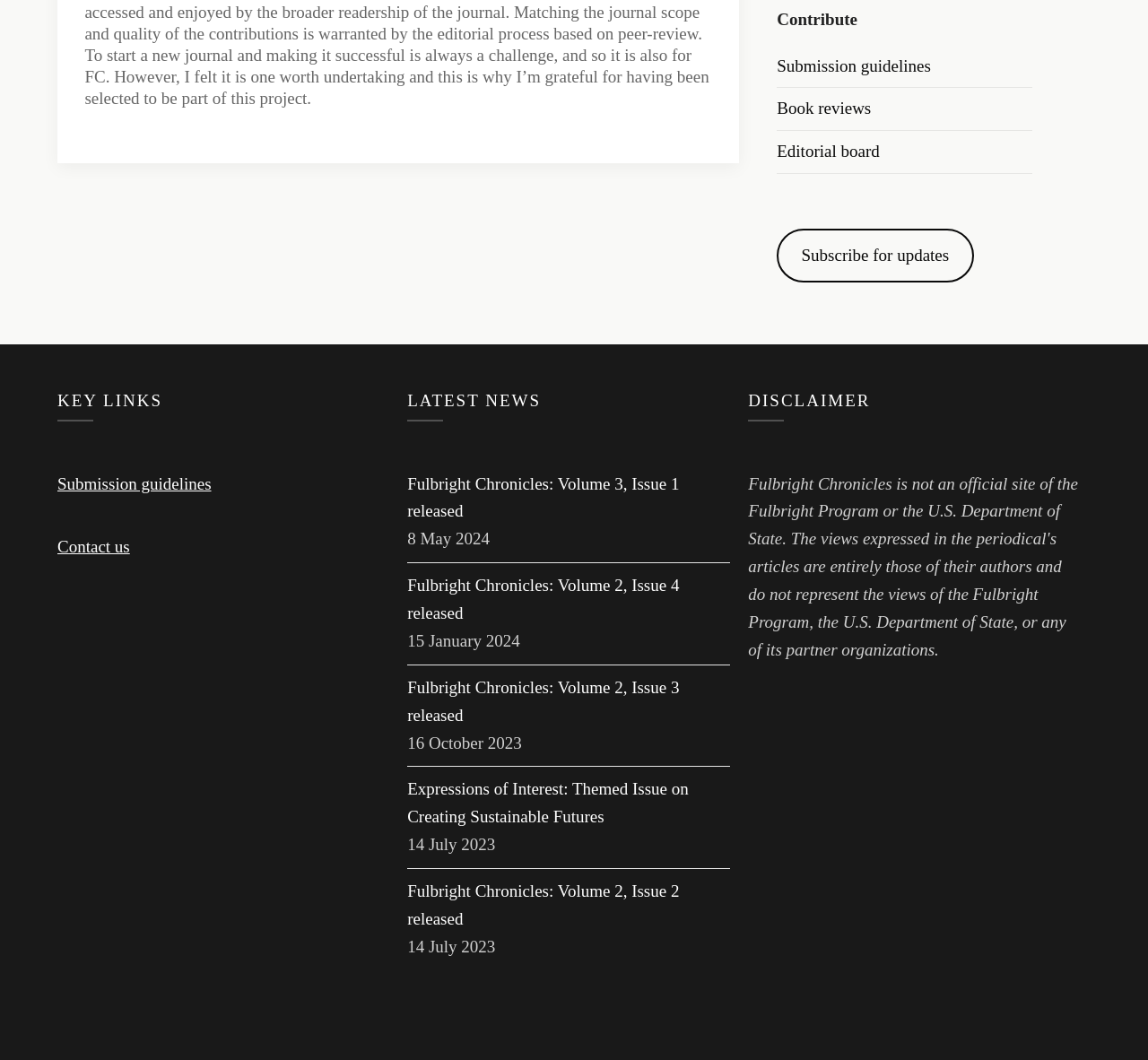Find the bounding box of the web element that fits this description: "Home".

None